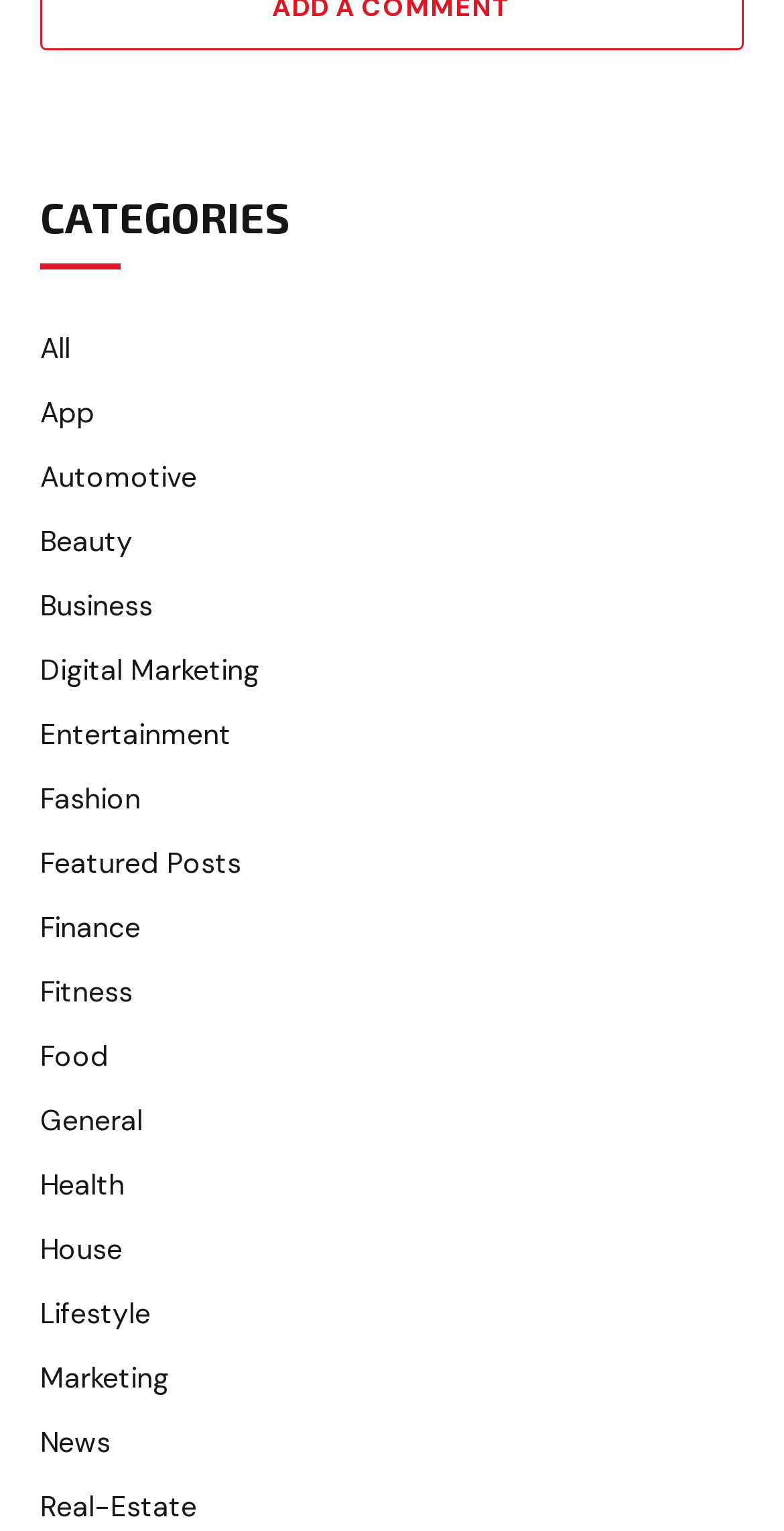Identify the bounding box coordinates of the area you need to click to perform the following instruction: "explore app category".

[0.051, 0.256, 0.121, 0.284]